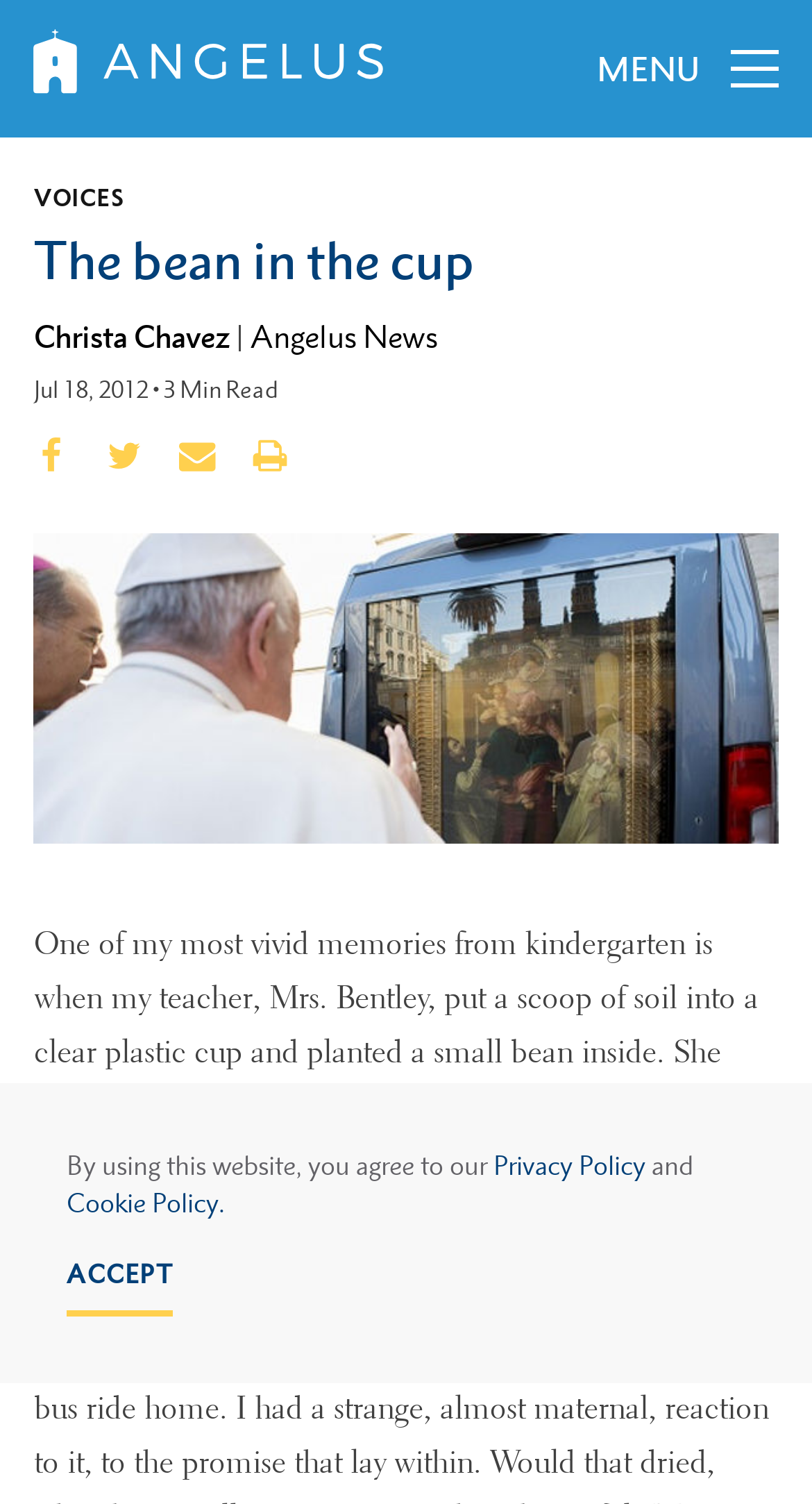What is the author of the article?
Answer the question with a thorough and detailed explanation.

I found the author's name by looking at the links on the webpage. There is a link 'Christa Chavez' which is likely to be the author's name, as it is placed near the title of the article and the publication date.